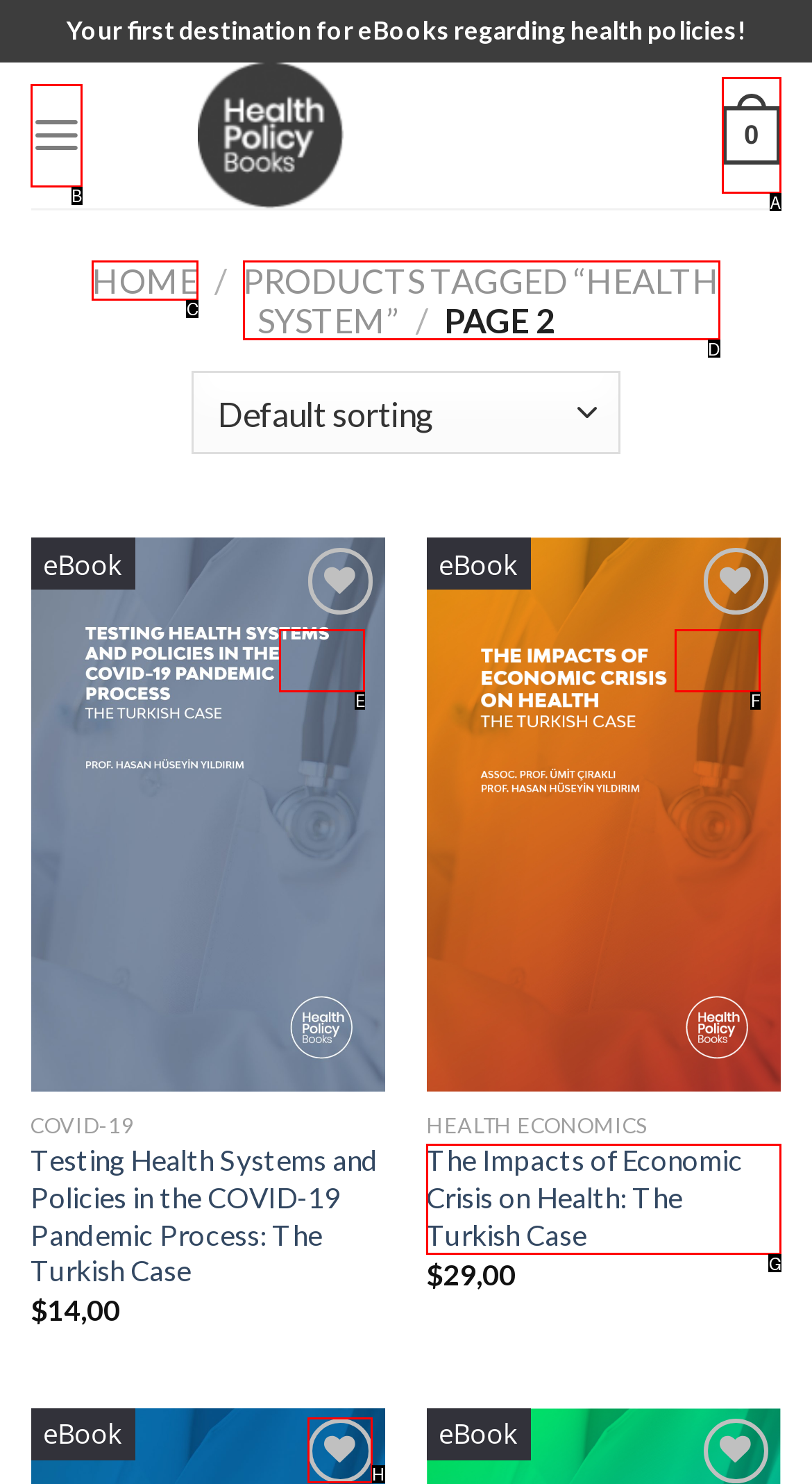Select the HTML element that needs to be clicked to carry out the task: Open the 'Menu'
Provide the letter of the correct option.

B